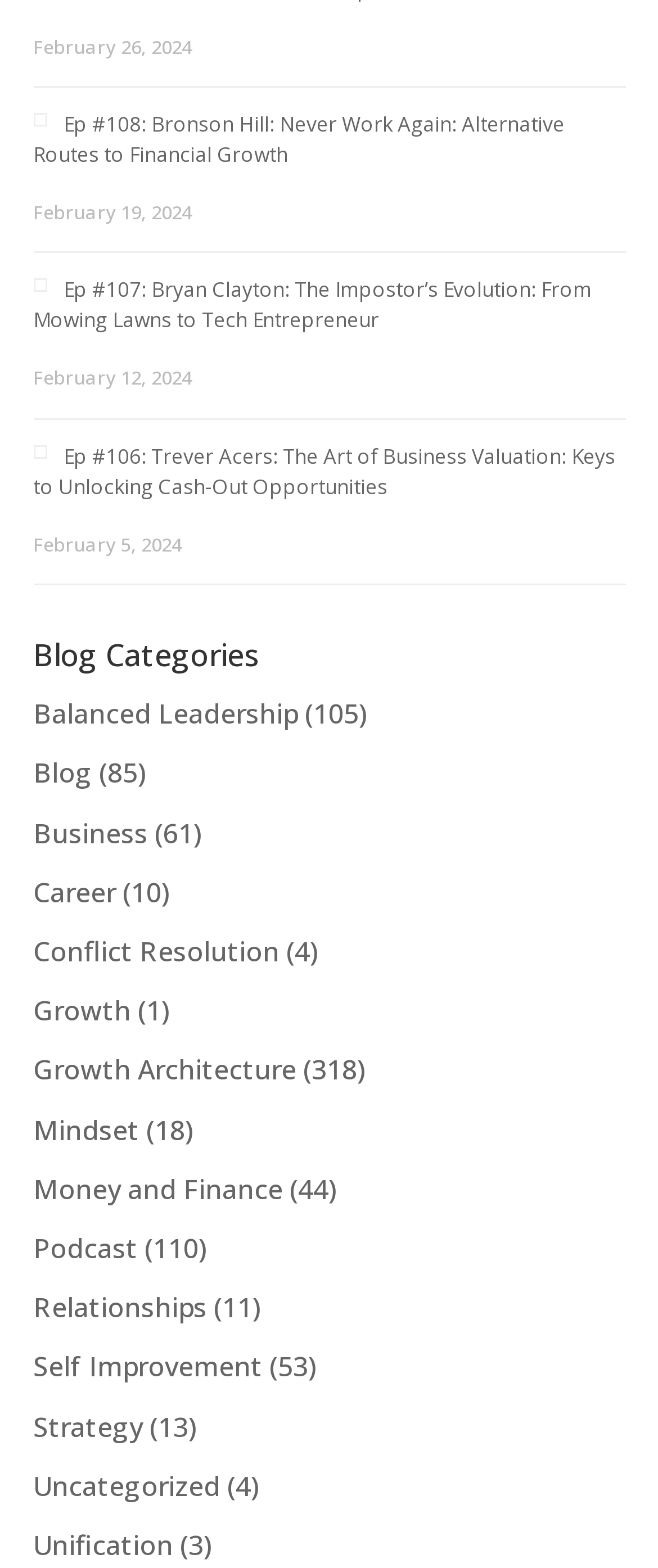Provide a single word or phrase to answer the given question: 
How many categories are listed under 'Blog Categories'?

15